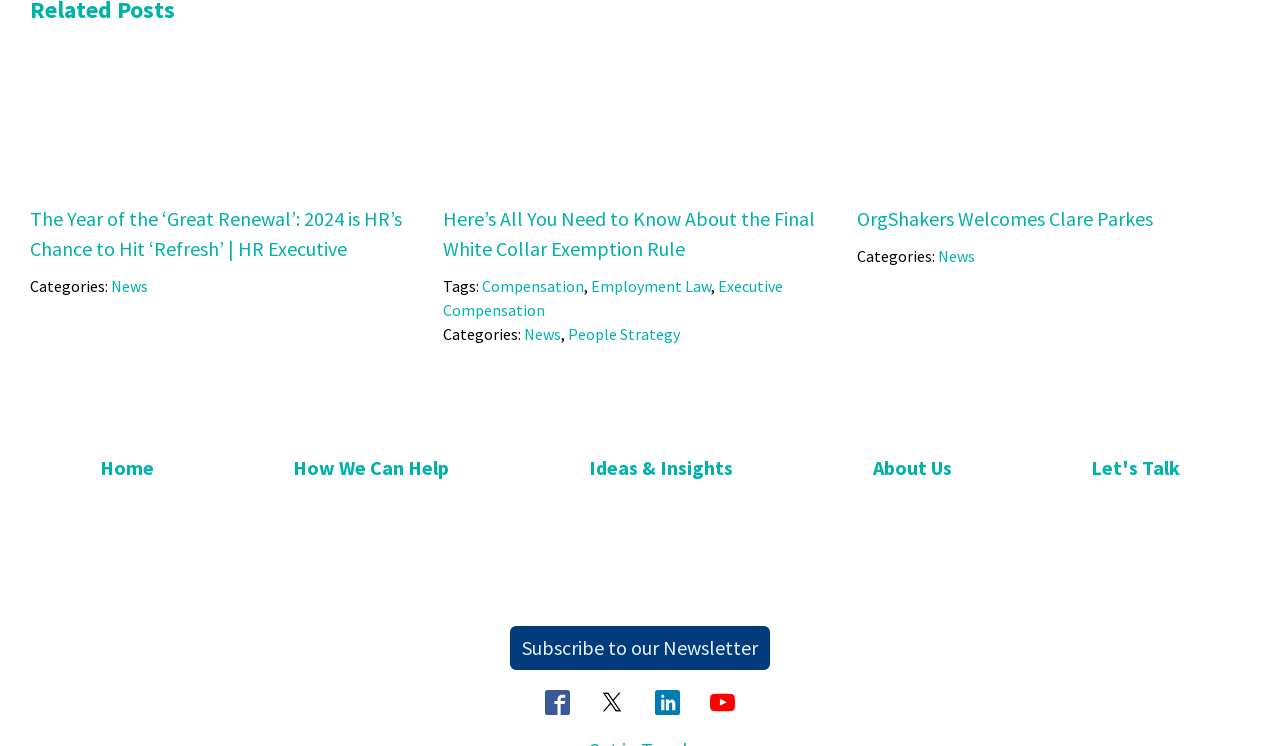Determine the bounding box coordinates of the section I need to click to execute the following instruction: "Subscribe to the newsletter". Provide the coordinates as four float numbers between 0 and 1, i.e., [left, top, right, bottom].

[0.398, 0.839, 0.602, 0.898]